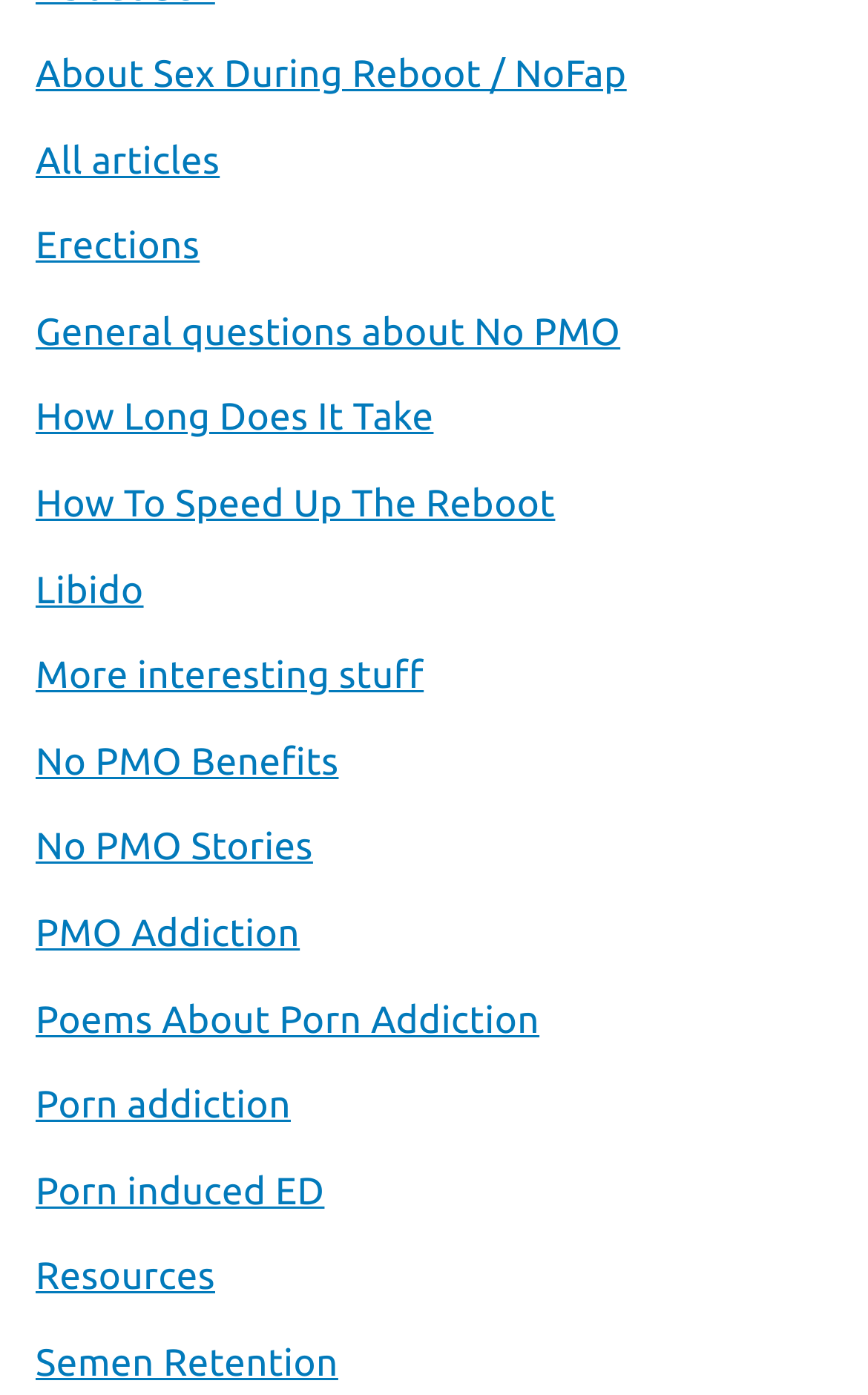What is the general topic of the webpage?
Look at the image and construct a detailed response to the question.

By examining the content of the links on the webpage, I inferred that the general topic of the webpage is related to NoFap and Porn Addiction, covering various aspects such as benefits, stories, and resources.